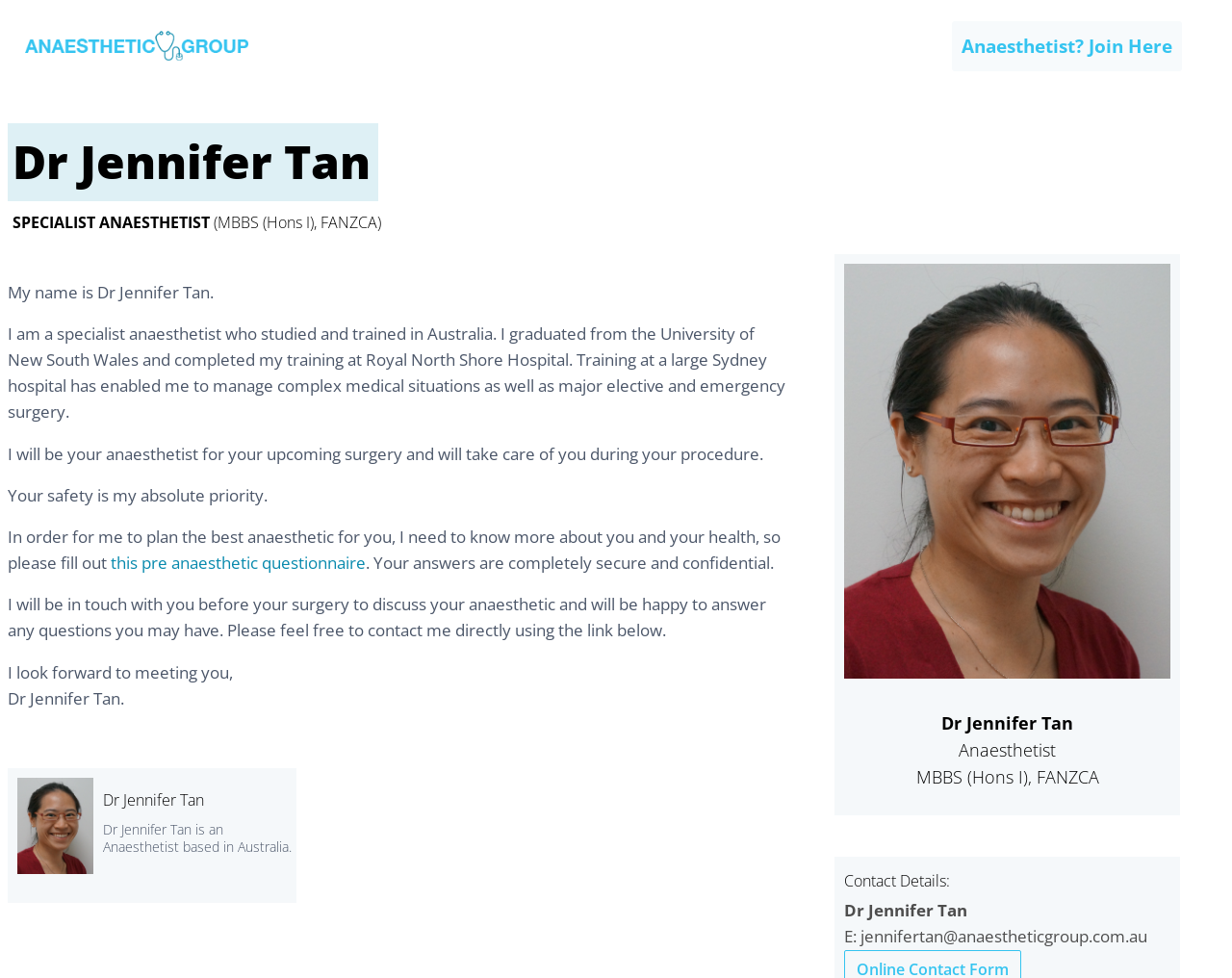Offer a comprehensive description of the webpage’s content and structure.

The webpage is about Dr. Jennifer Tan, a specialist anaesthetist based in Australia. At the top left corner, there is a logo of Anaesthetic Group, which is also a link to their preoperative assessment website. On the top right corner, there is a link to join Anaesthetic Group.

The main content of the webpage is divided into two sections. The first section is an introduction to Dr. Jennifer Tan, where she describes herself as a specialist anaesthetist who studied and trained in Australia. She explains that she will be the anaesthetist for the patient's upcoming surgery and emphasizes that their safety is her top priority.

Below this introduction, there is a paragraph asking patients to fill out a pre-anaesthetic questionnaire, which is a link to the questionnaire. The patient's answers are assured to be secure and confidential.

The second section is located at the bottom of the page, where Dr. Jennifer Tan provides her contact details, including her email address. There are also two images on the page, one of an anaesthetist doctor and another of Dr. Jennifer Tan herself.

Throughout the page, there are several headings and subheadings that break up the content, making it easy to read and understand. The overall layout is organized, with clear headings and concise text.